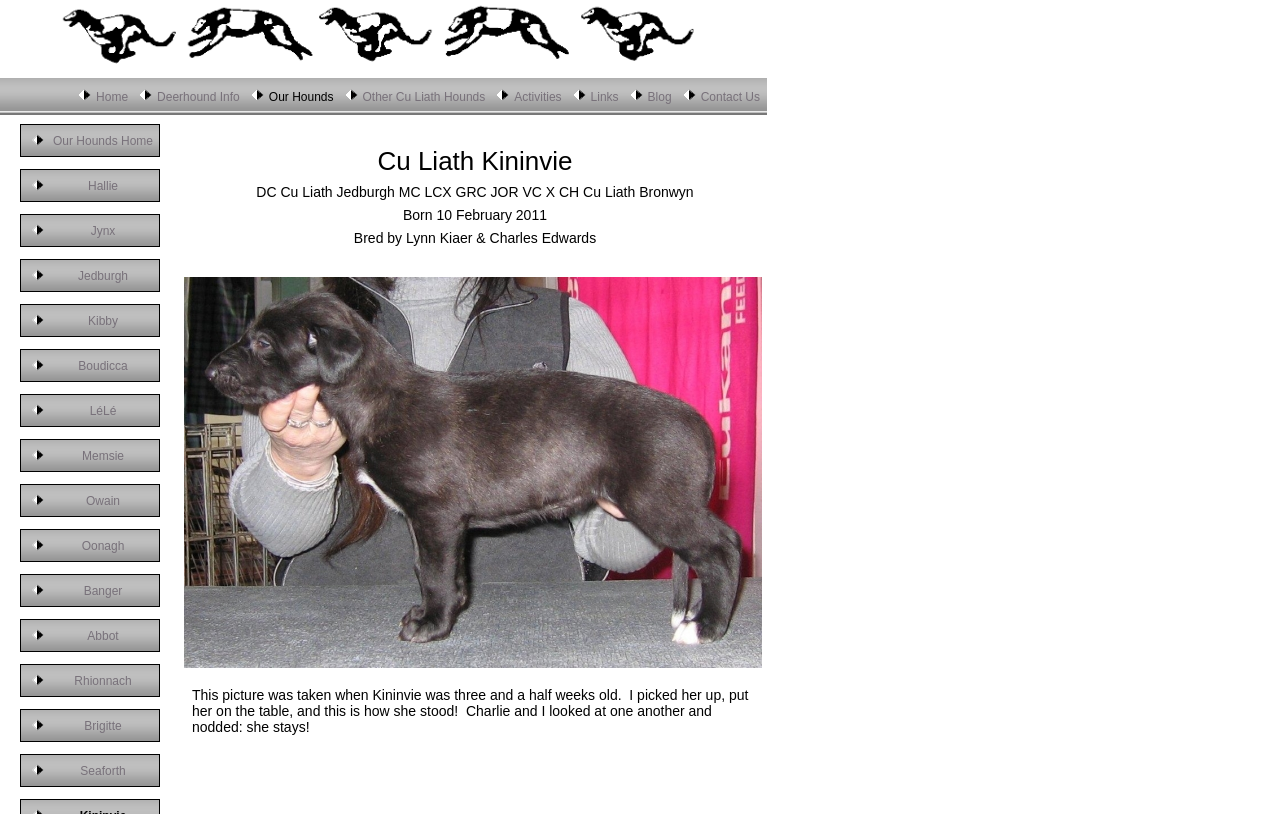Bounding box coordinates are specified in the format (top-left x, top-left y, bottom-right x, bottom-right y). All values are floating point numbers bounded between 0 and 1. Please provide the bounding box coordinate of the region this sentence describes: Other Cu Liath Hounds

[0.283, 0.11, 0.379, 0.127]